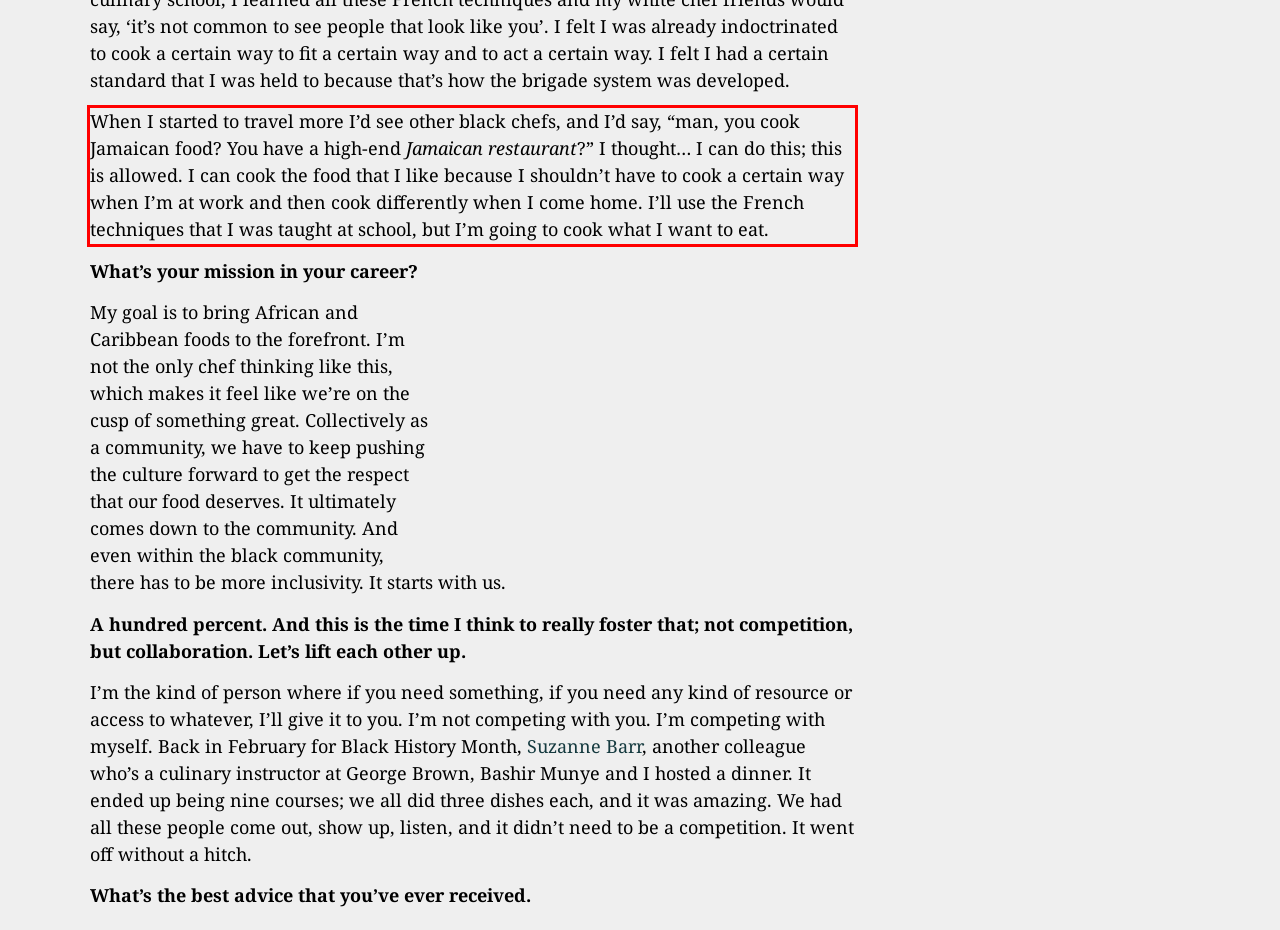Please perform OCR on the text within the red rectangle in the webpage screenshot and return the text content.

When I started to travel more I’d see other black chefs, and I’d say, “man, you cook Jamaican food? You have a high-end Jamaican restaurant?” I thought… I can do this; this is allowed. I can cook the food that I like because I shouldn’t have to cook a certain way when I’m at work and then cook differently when I come home. I’ll use the French techniques that I was taught at school, but I’m going to cook what I want to eat.